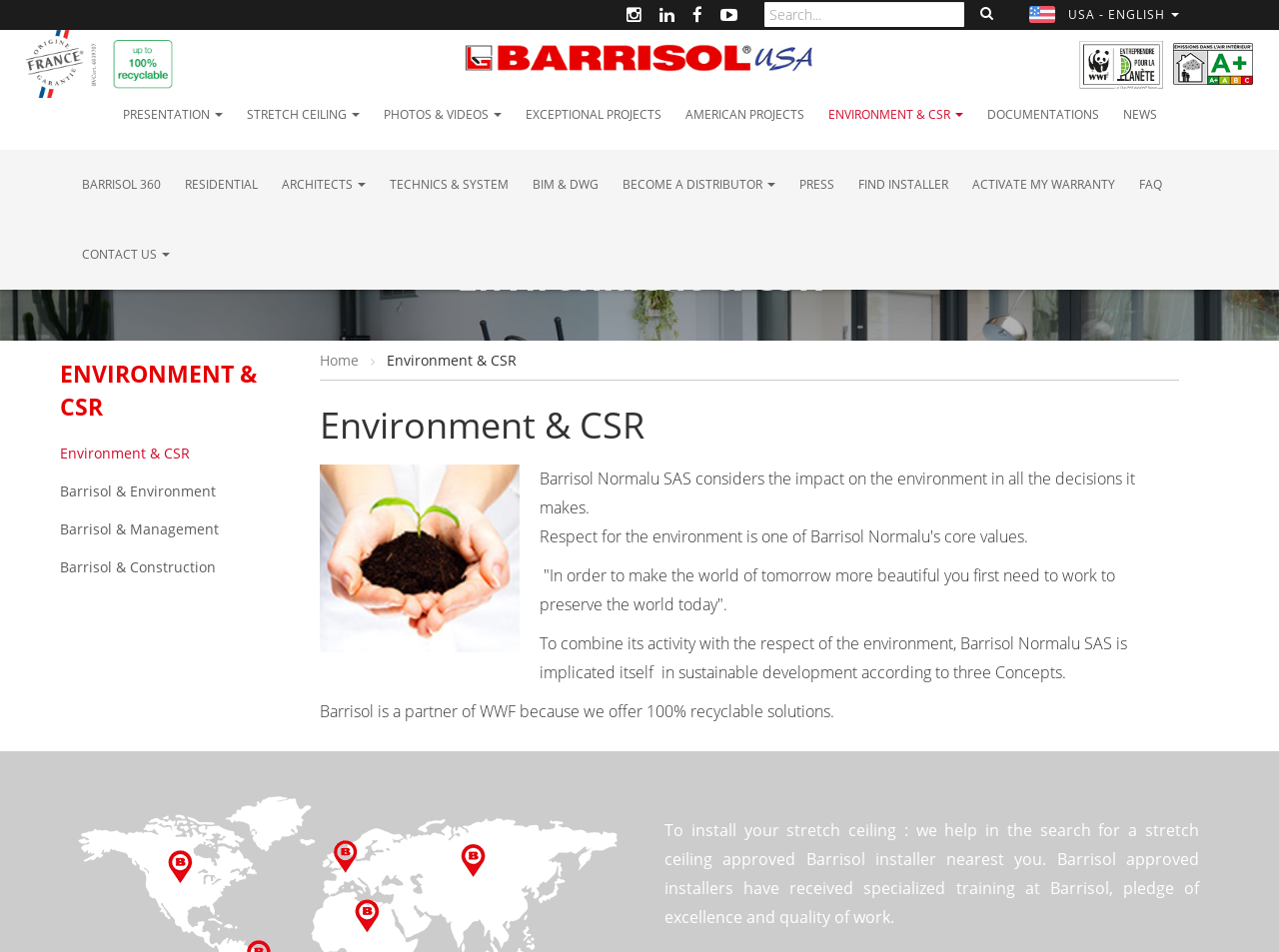What is the partner organization mentioned on the webpage?
Based on the image, provide your answer in one word or phrase.

WWF